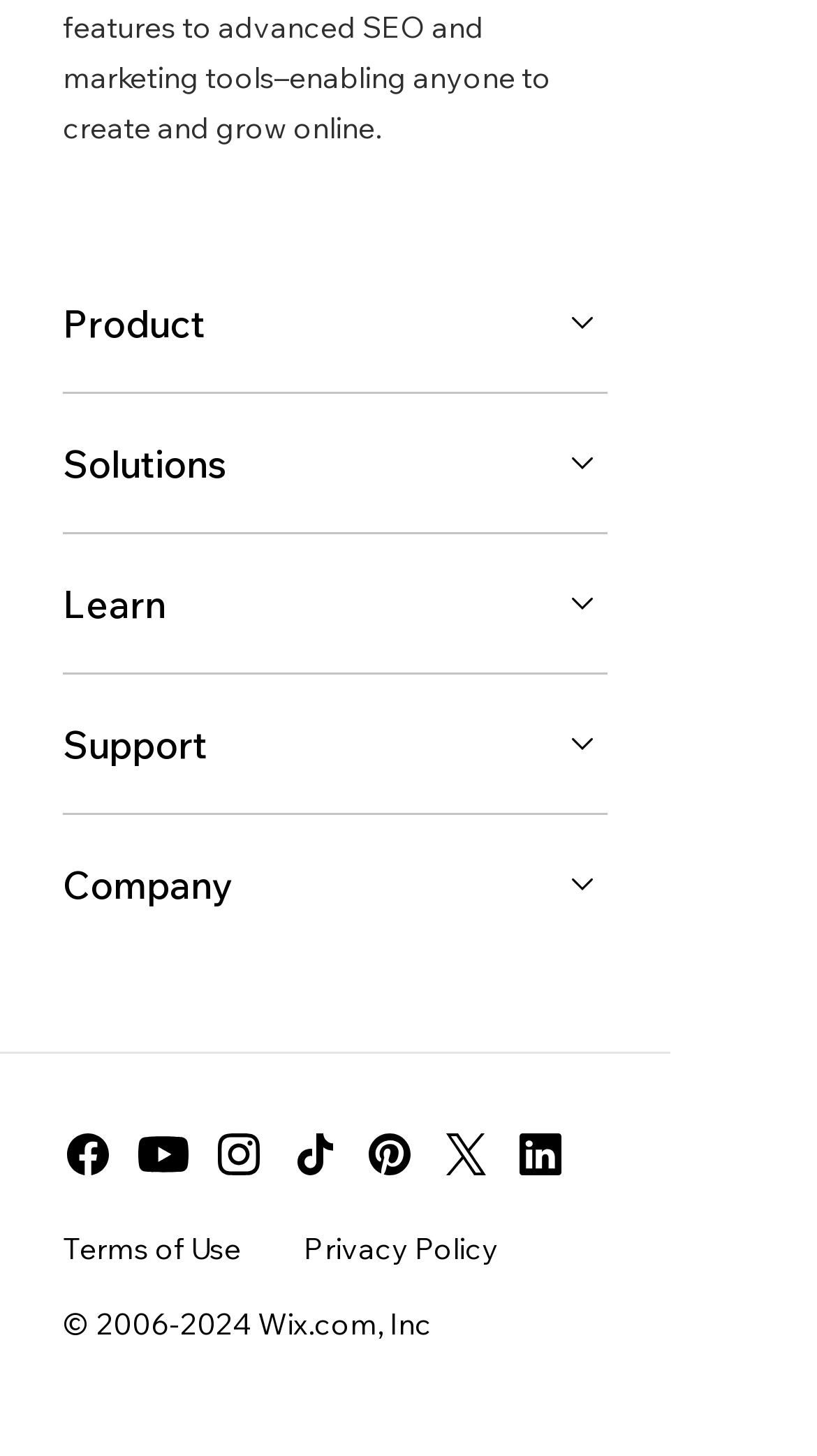Locate the bounding box coordinates of the UI element described by: "aria-label="facebook" title="Facebook"". Provide the coordinates as four float numbers between 0 and 1, formatted as [left, top, right, bottom].

[0.077, 0.77, 0.138, 0.822]